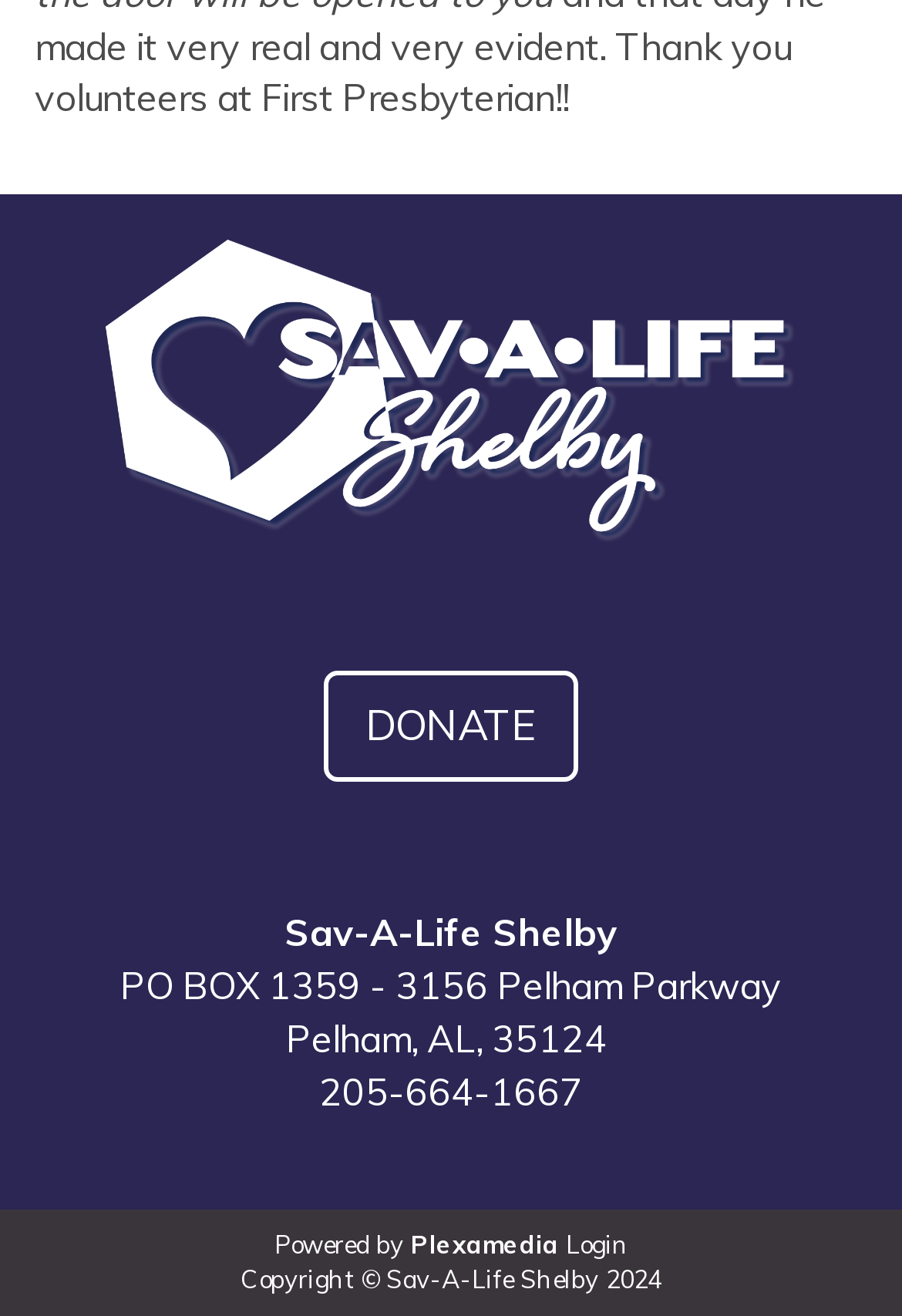Please identify the bounding box coordinates of the element's region that I should click in order to complete the following instruction: "Learn about the 2024 Vision Dinner Gala". The bounding box coordinates consist of four float numbers between 0 and 1, i.e., [left, top, right, bottom].

[0.081, 0.848, 0.54, 0.942]